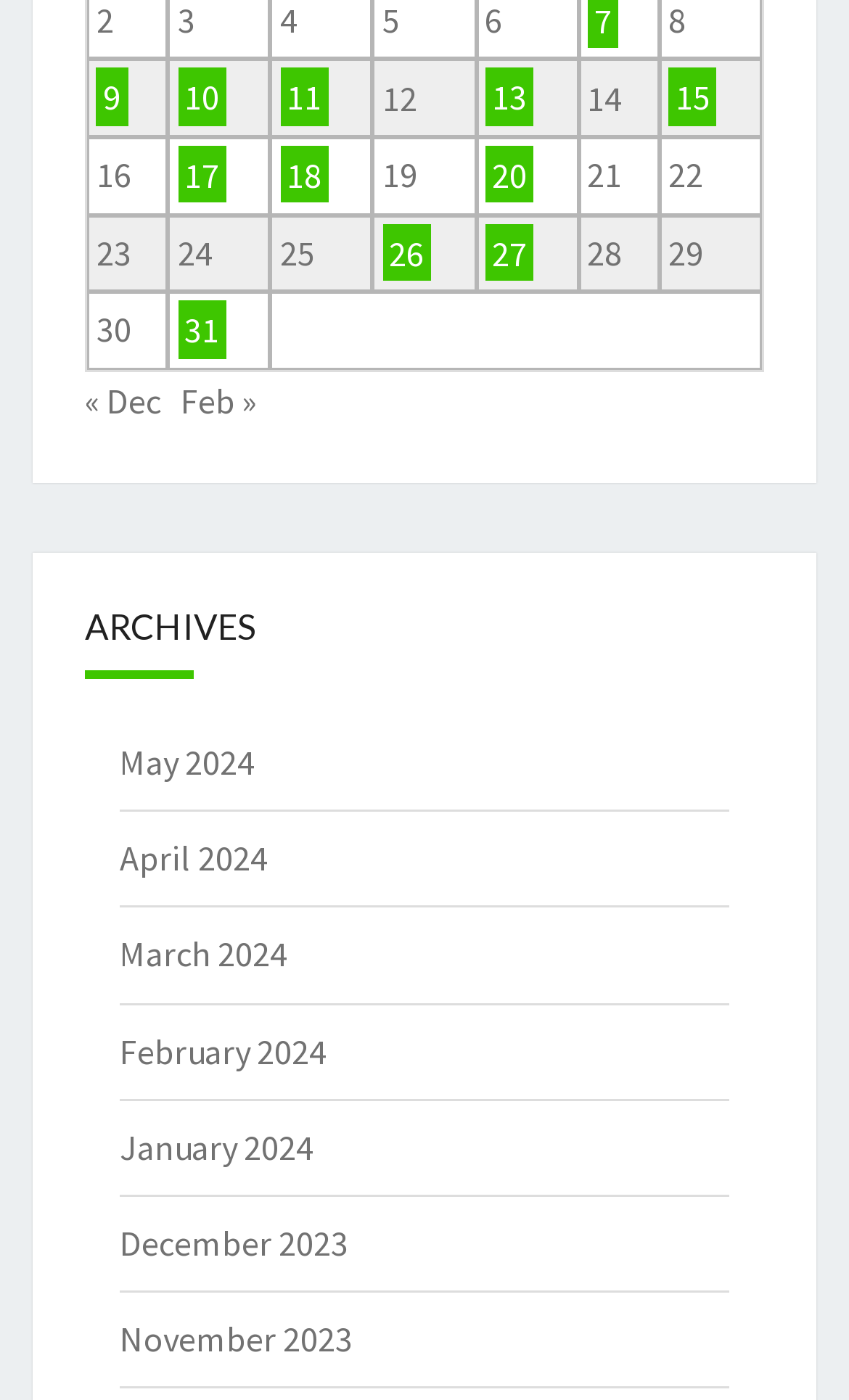Determine the bounding box coordinates of the UI element described below. Use the format (top-left x, top-left y, bottom-right x, bottom-right y) with floating point numbers between 0 and 1: February 2024

[0.141, 0.735, 0.385, 0.766]